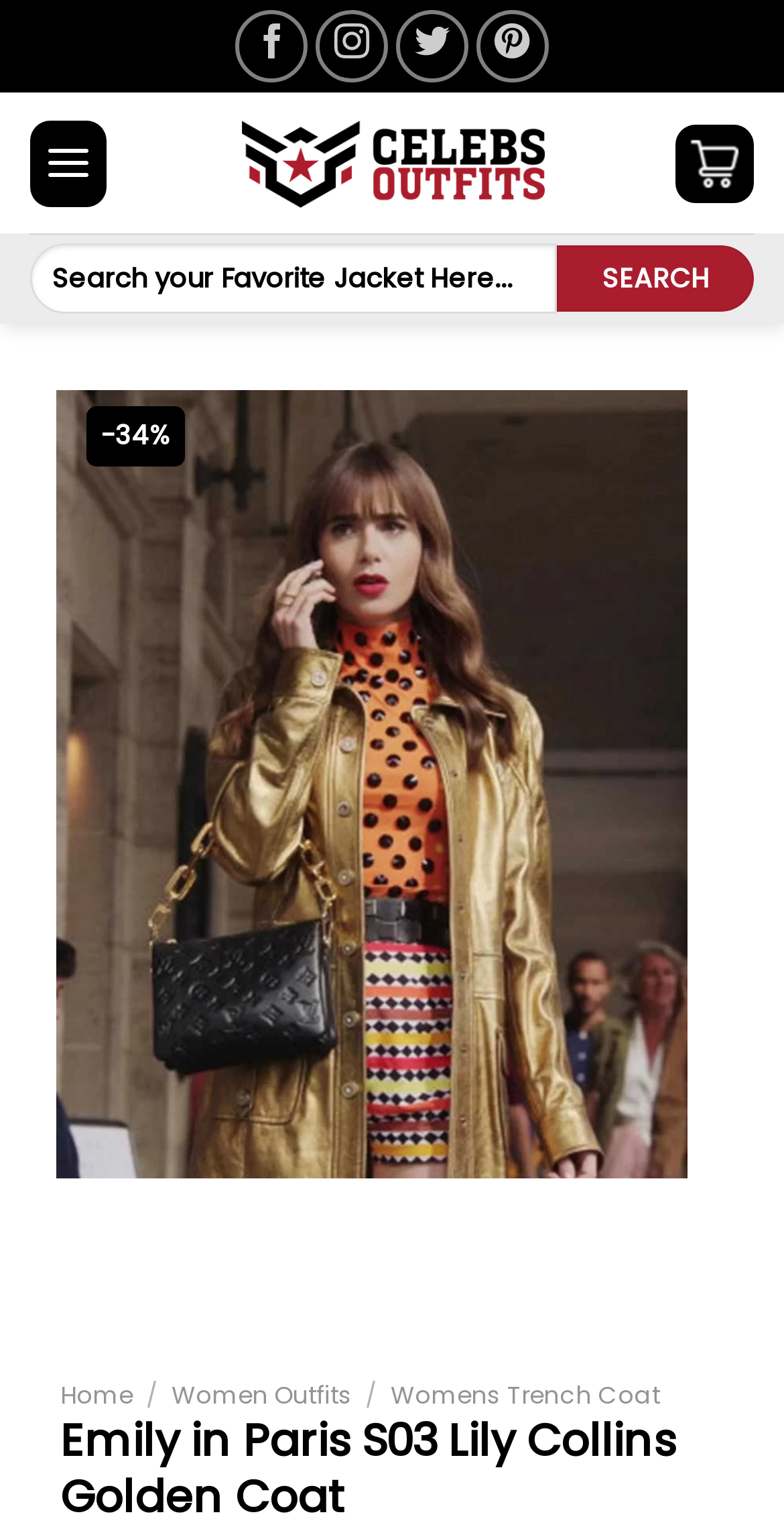Please identify the bounding box coordinates of the element's region that needs to be clicked to fulfill the following instruction: "Search for products". The bounding box coordinates should consist of four float numbers between 0 and 1, i.e., [left, top, right, bottom].

[0.038, 0.159, 0.962, 0.204]